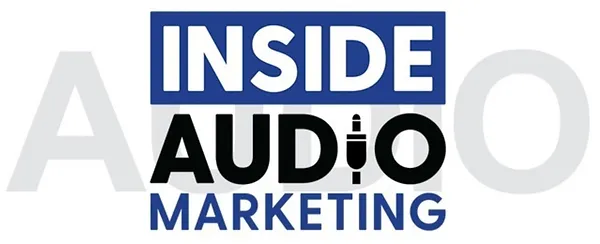Provide a one-word or one-phrase answer to the question:
What icon is integrated into the letter 'D'?

Microphone